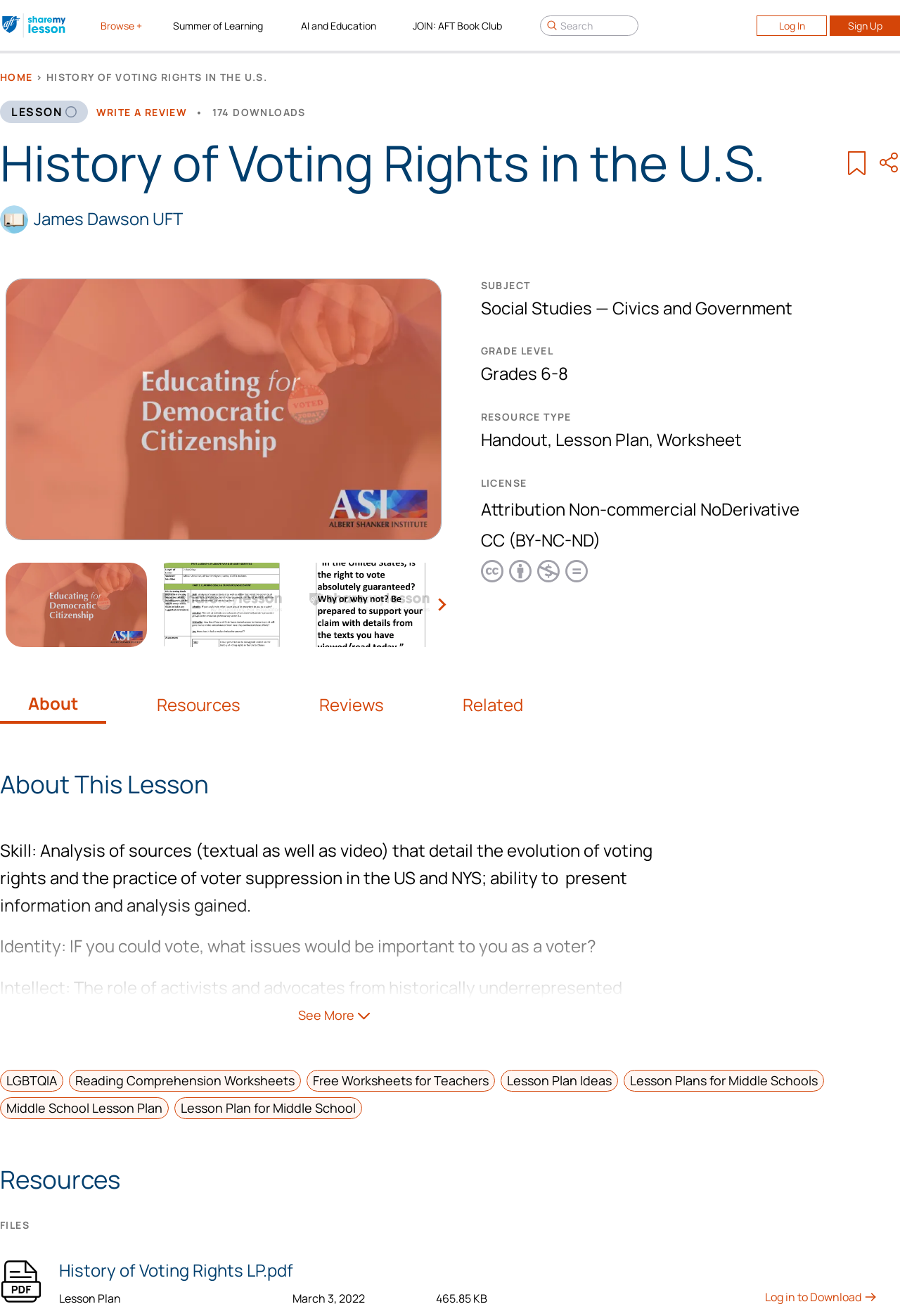Given the element description, predict the bounding box coordinates in the format (top-left x, top-left y, bottom-right x, bottom-right y). Make sure all values are between 0 and 1. Here is the element description: Home

[0.0, 0.053, 0.036, 0.064]